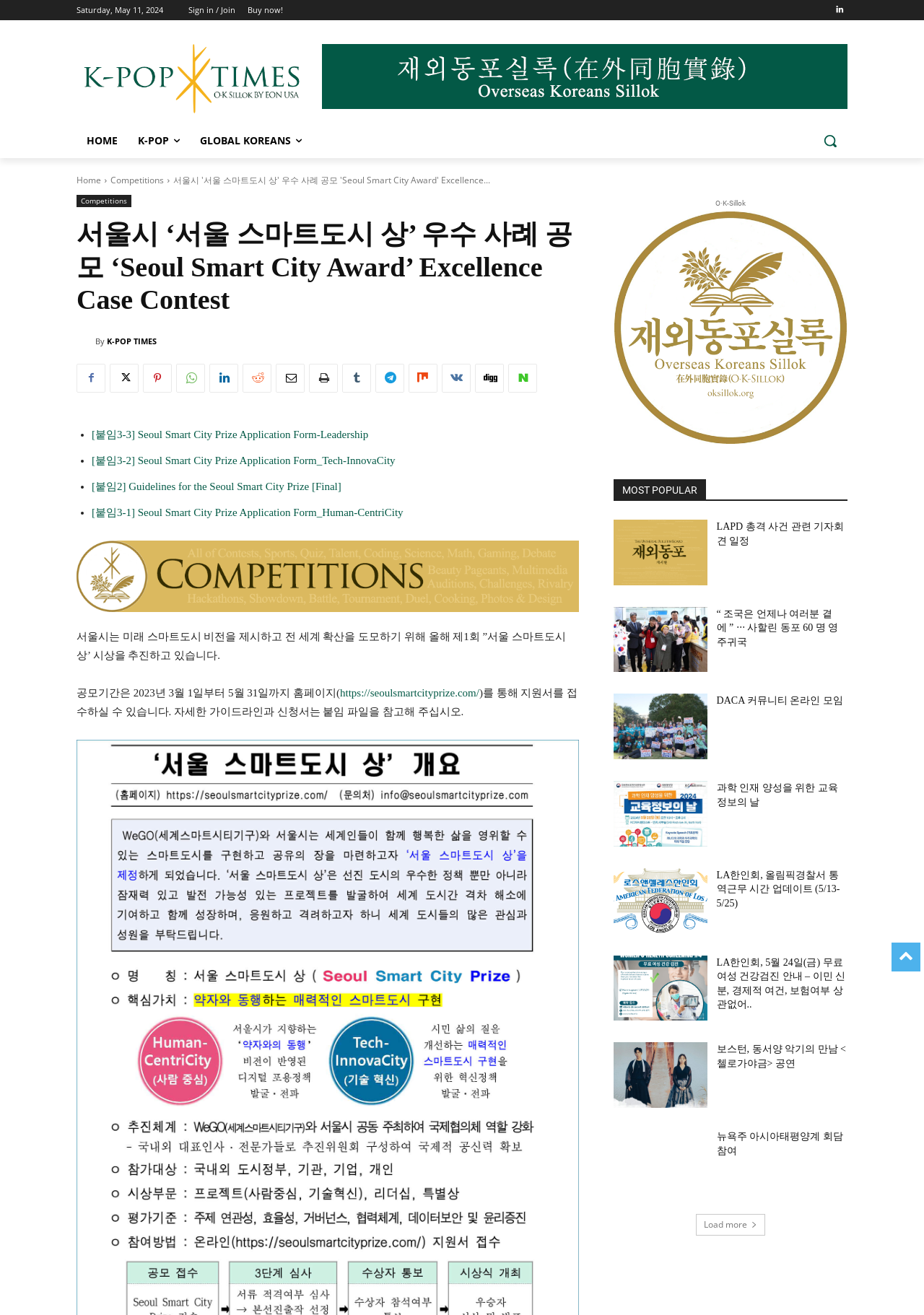Given the content of the image, can you provide a detailed answer to the question?
What is the link to the application form for the Seoul Smart City Prize?

I found a link element with the text 'https://seoulsmartcityprize.com/' on the webpage, which is mentioned as the website to submit the application form for the Seoul Smart City Prize.